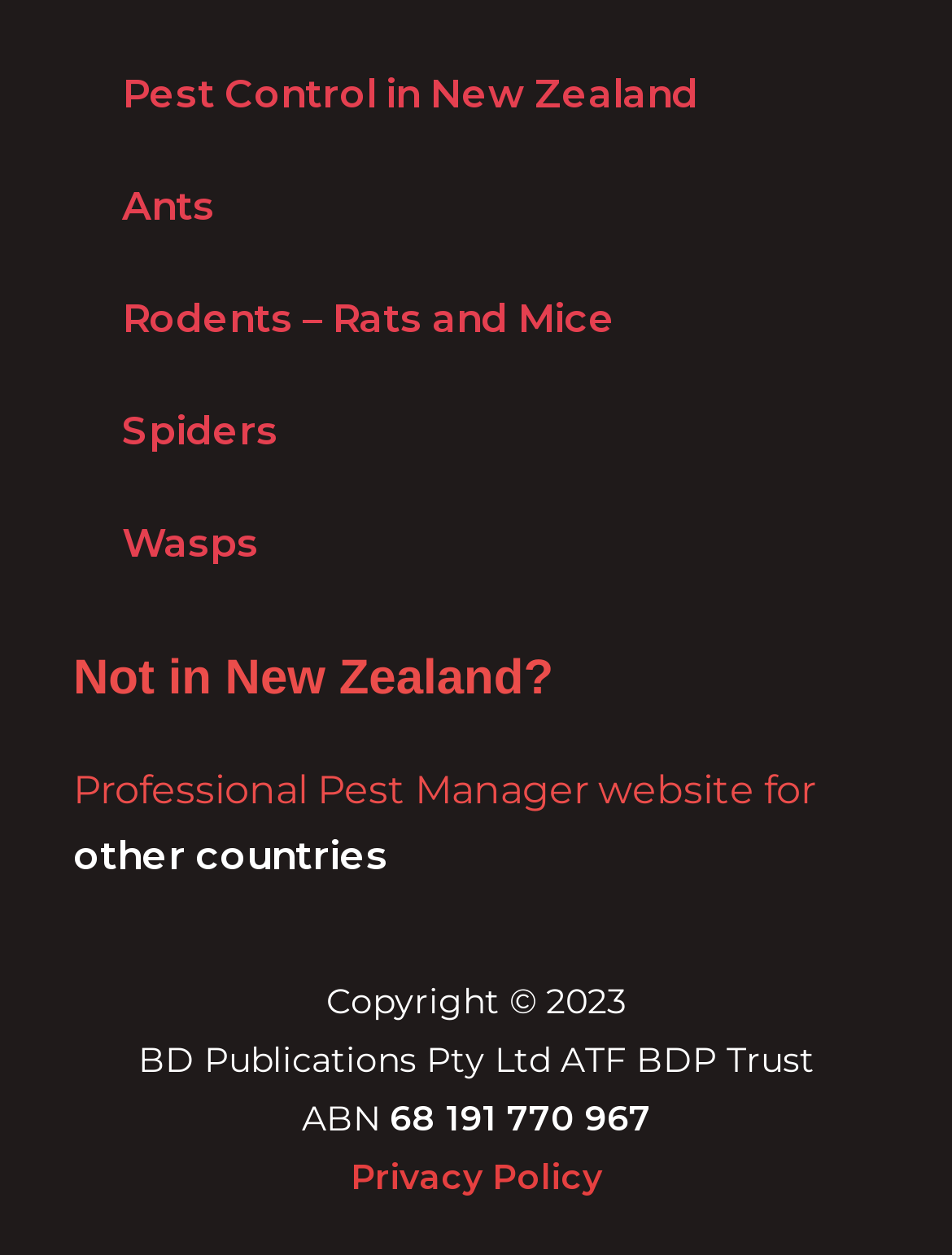What is the topic of the first link?
Refer to the image and answer the question using a single word or phrase.

Pest Control in New Zealand